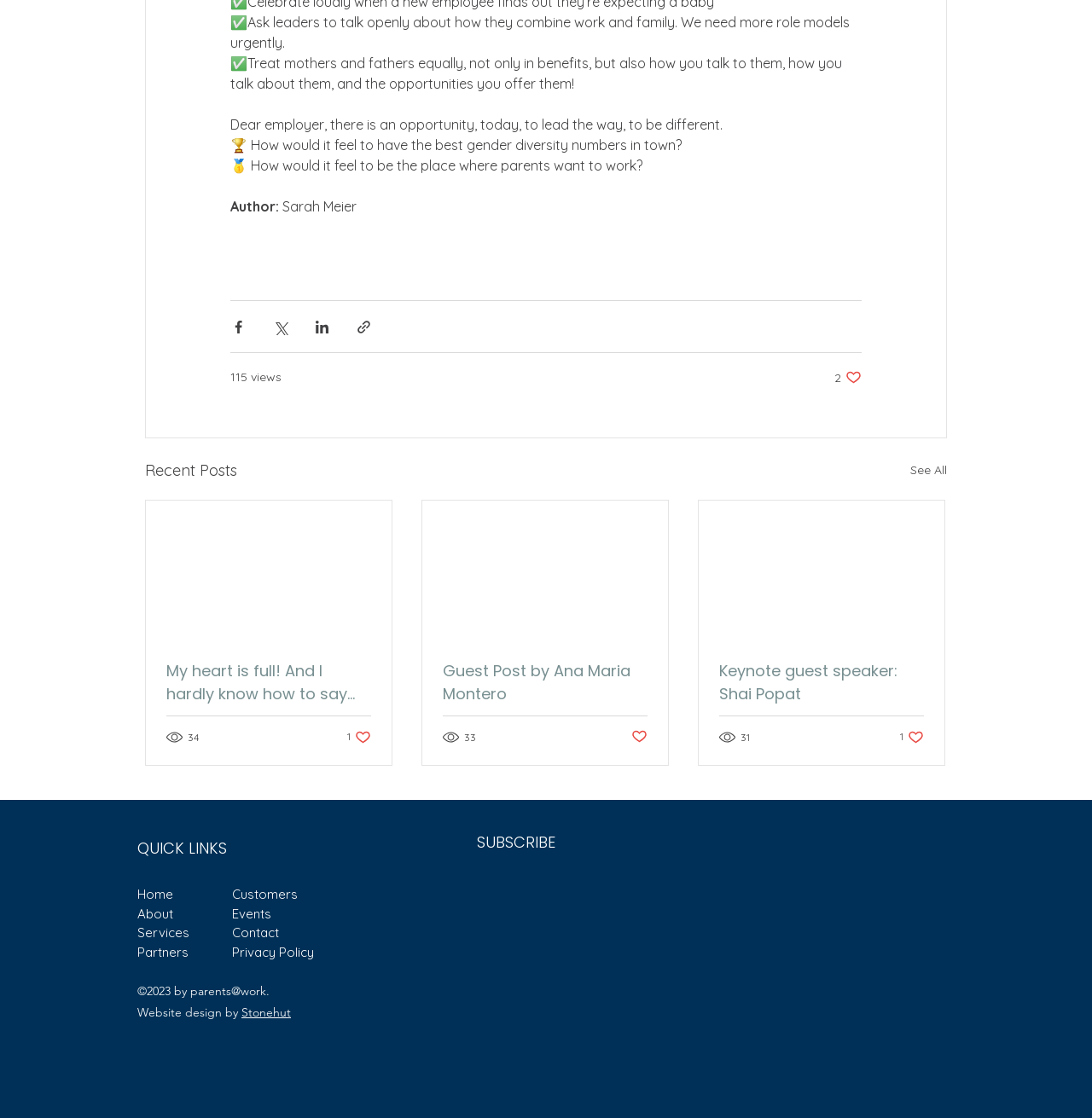Give the bounding box coordinates for this UI element: "Keynote guest speaker: Shai Popat". The coordinates should be four float numbers between 0 and 1, arranged as [left, top, right, bottom].

[0.659, 0.59, 0.846, 0.631]